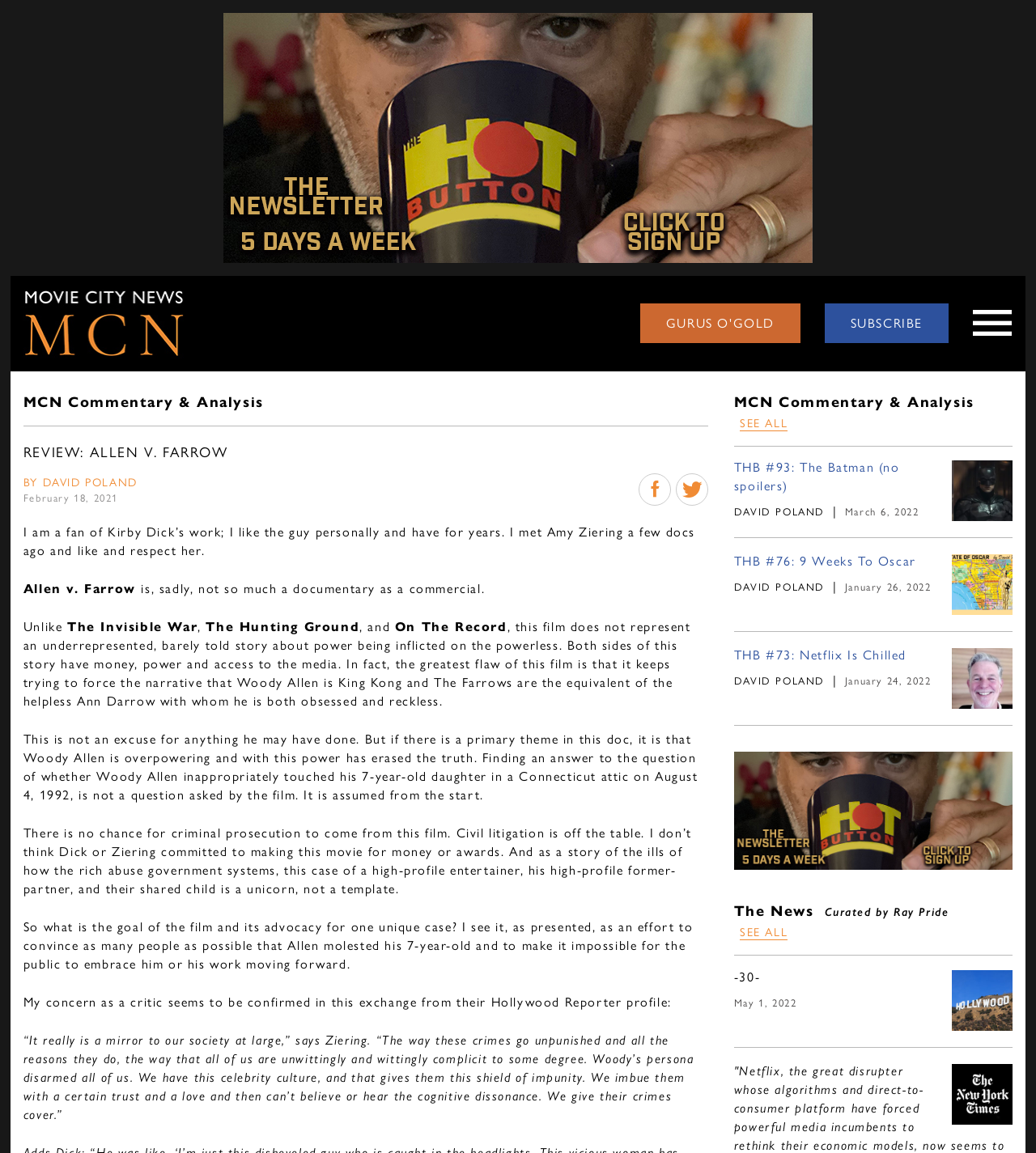Please answer the following query using a single word or phrase: 
What is the name of the website?

Movie City News